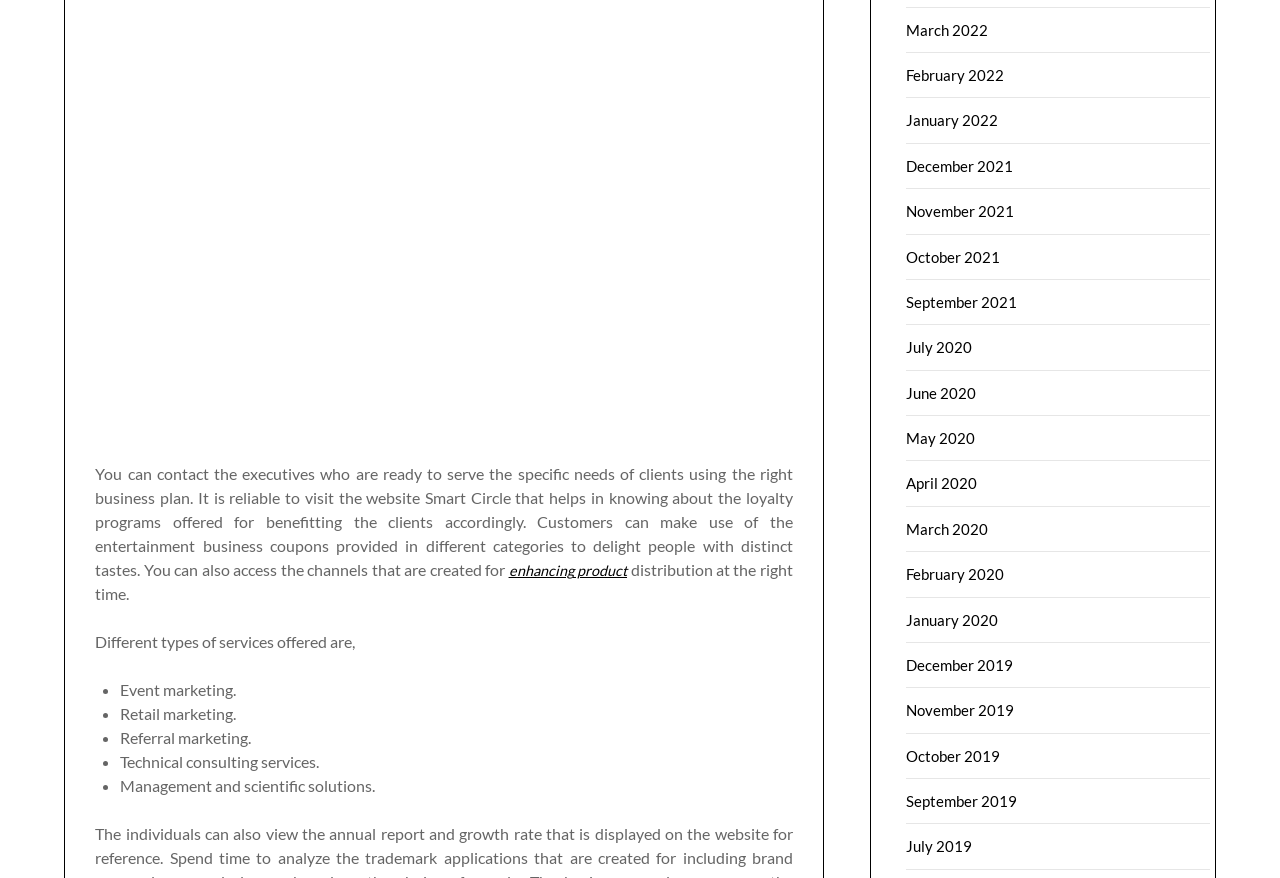Using the provided description October 29, 2021November 3, 2021, find the bounding box coordinates for the UI element. Provide the coordinates in (top-left x, top-left y, bottom-right x, bottom-right y) format, ensuring all values are between 0 and 1.

[0.263, 0.866, 0.367, 0.89]